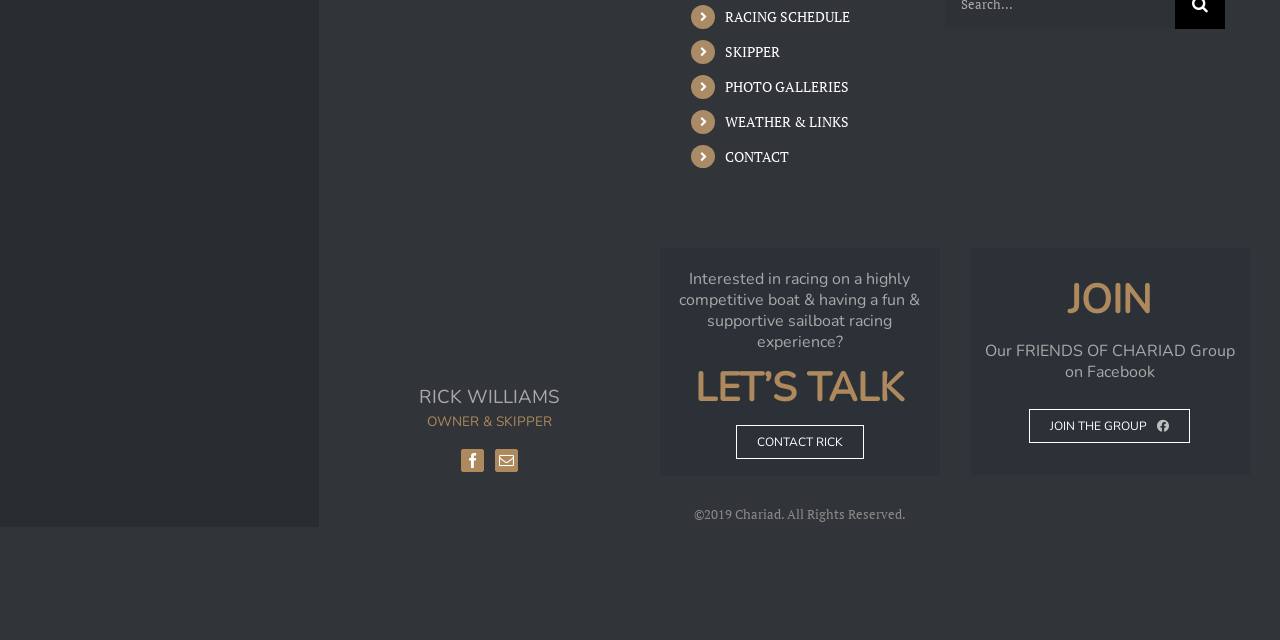Calculate the bounding box coordinates of the UI element given the description: "SKIPPER".

[0.566, 0.066, 0.609, 0.096]